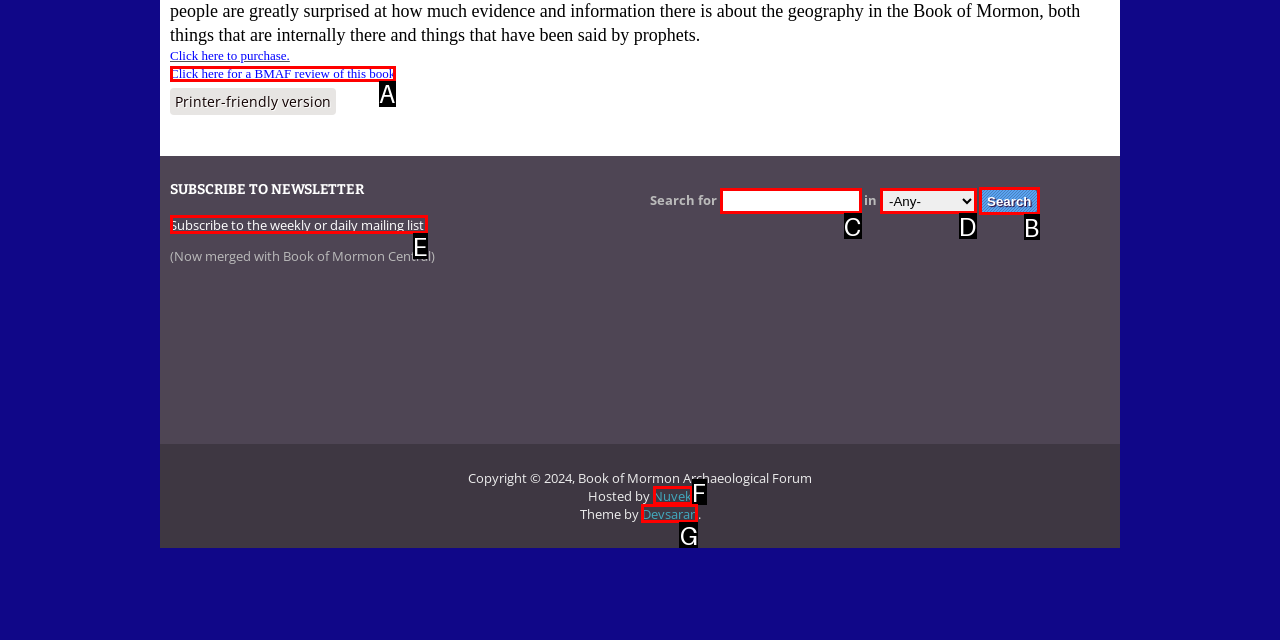Refer to the description: Devsaran and choose the option that best fits. Provide the letter of that option directly from the options.

G